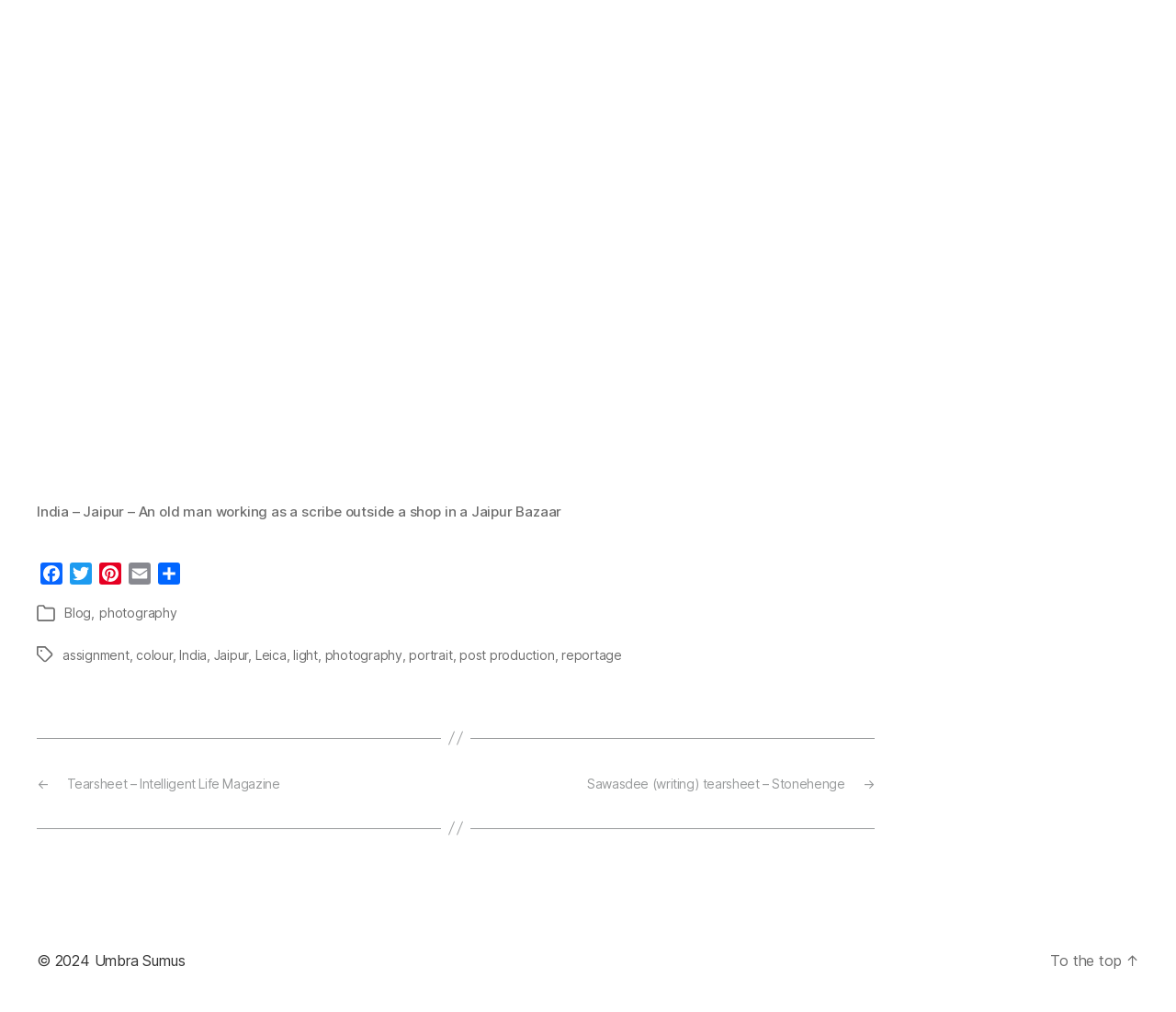Pinpoint the bounding box coordinates for the area that should be clicked to perform the following instruction: "Read post about Tearsheet – Intelligent Life Magazine".

[0.031, 0.766, 0.372, 0.782]